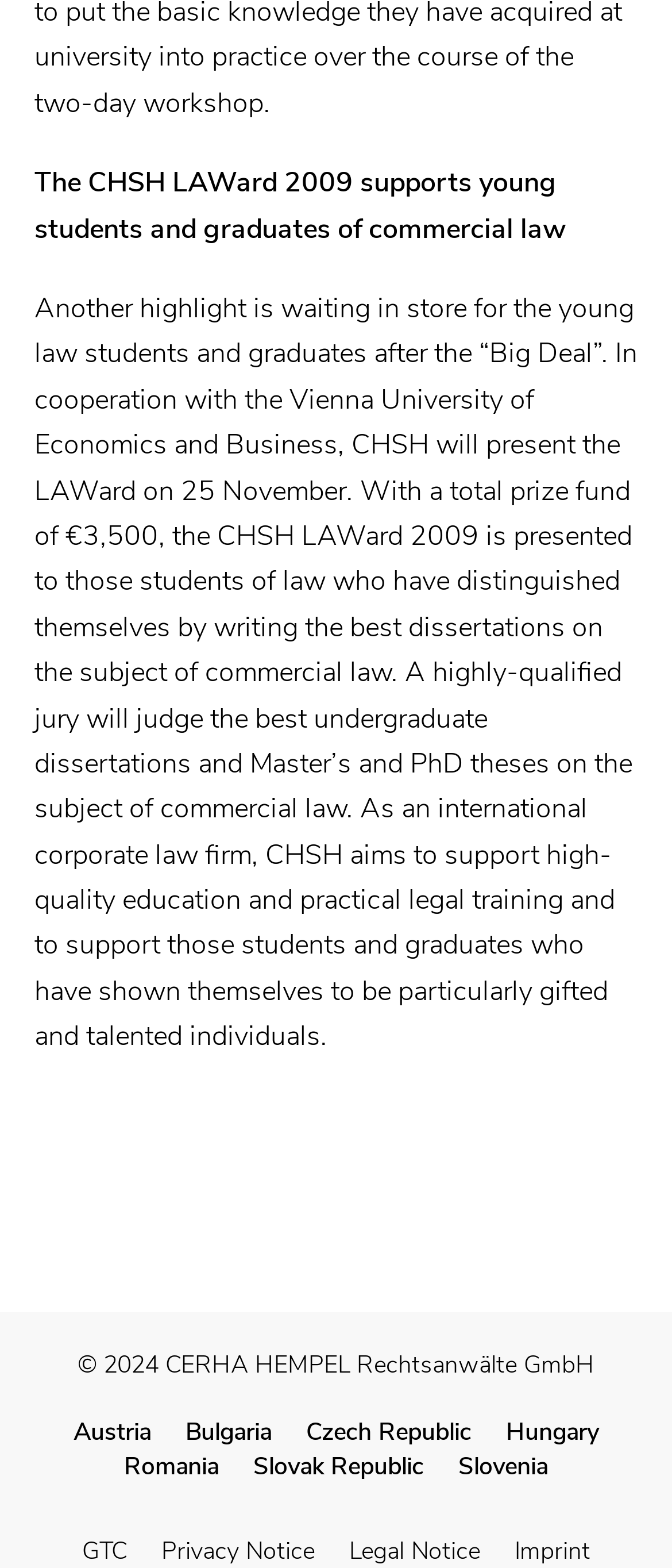What is the name of the university cooperating with CHSH?
Please provide an in-depth and detailed response to the question.

The StaticText element mentions that CHSH is cooperating with the Vienna University of Economics and Business to present the LAWard.